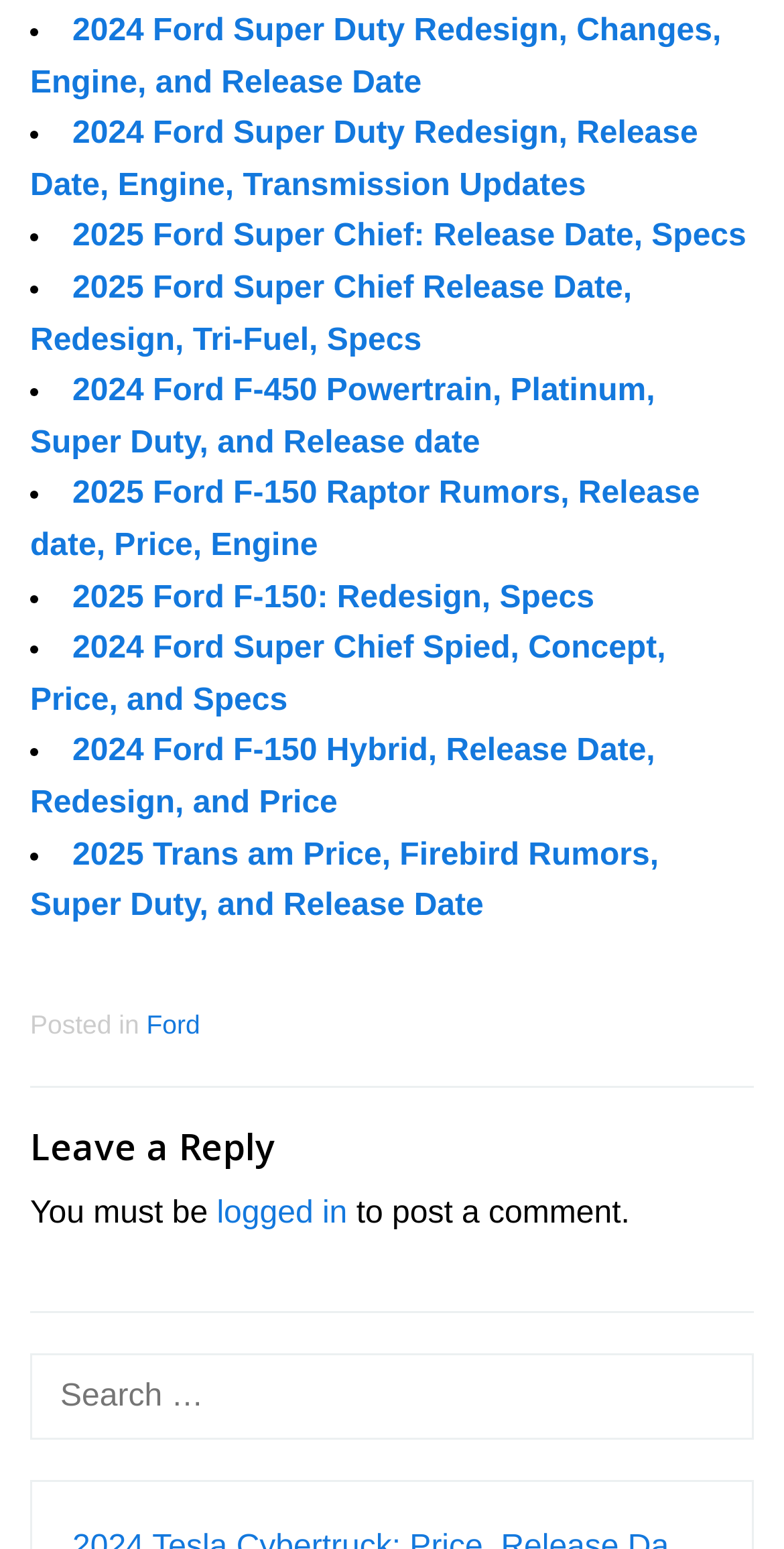Using the information in the image, give a comprehensive answer to the question: 
What is the category of the posts?

I looked at the footer section of the webpage and found the category 'Ford' mentioned in the text 'Posted in Ford'.